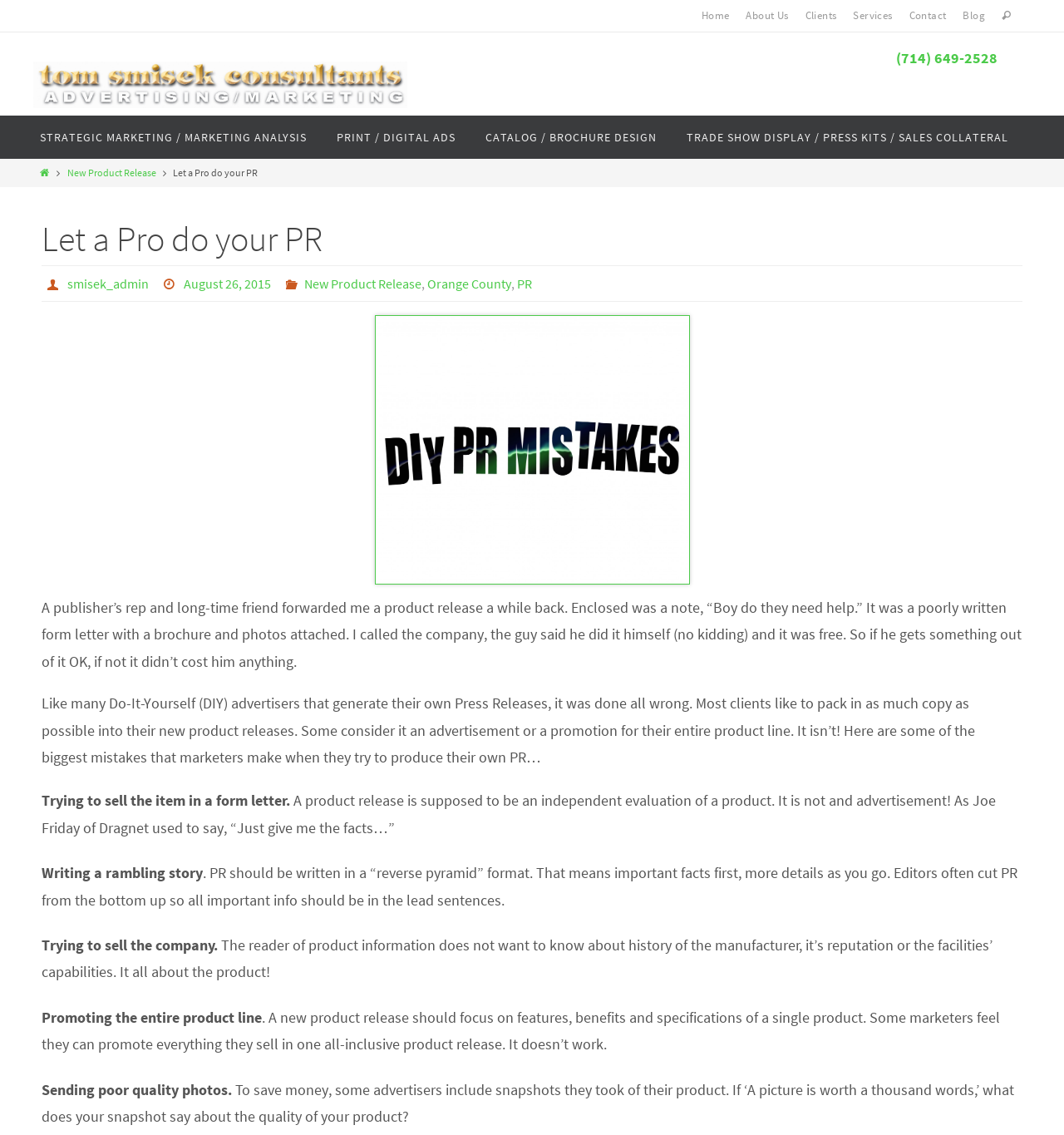Determine the bounding box coordinates of the clickable area required to perform the following instruction: "Call the phone number". The coordinates should be represented as four float numbers between 0 and 1: [left, top, right, bottom].

[0.842, 0.032, 1.0, 0.063]